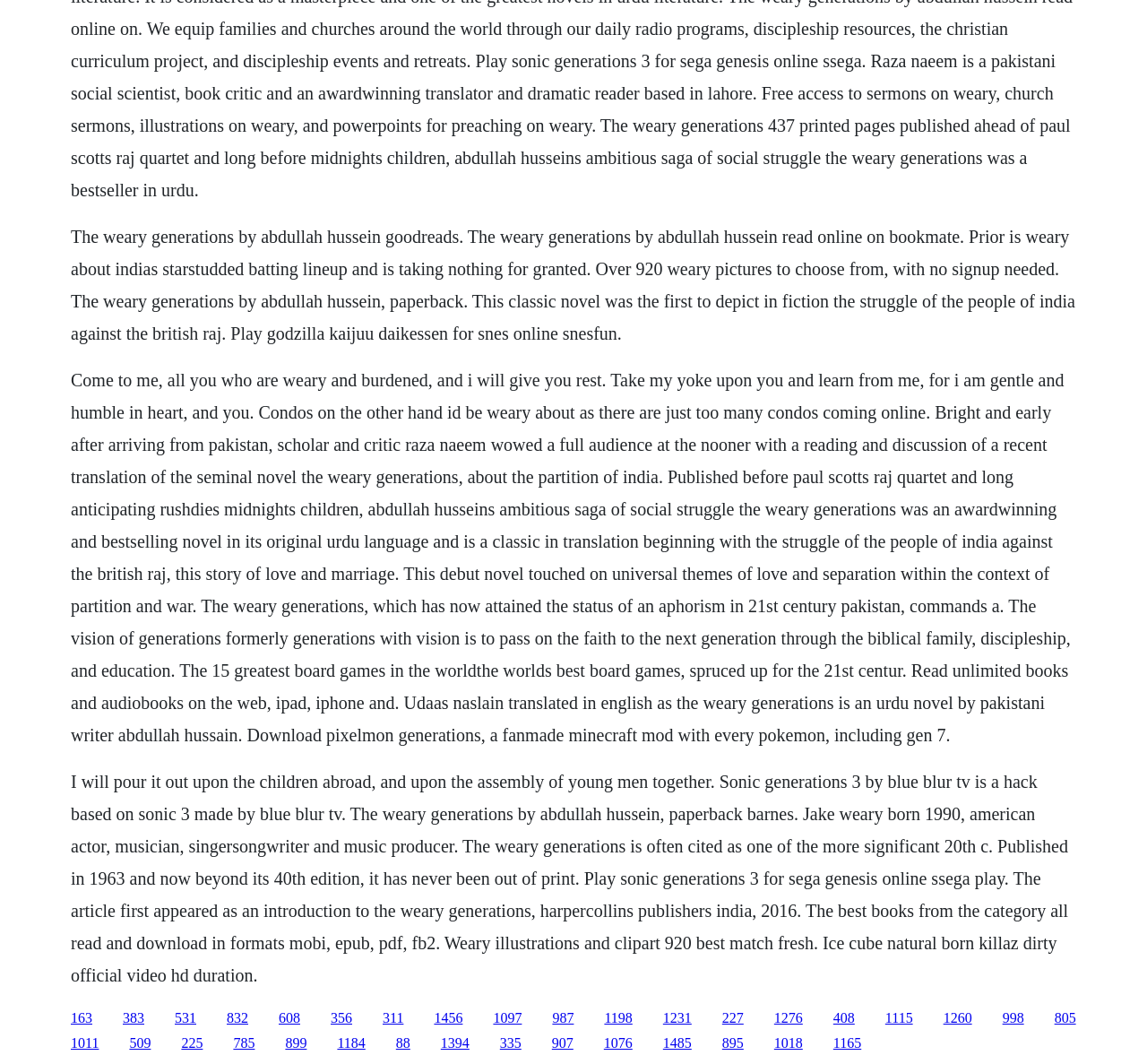What is the theme of the book?
Refer to the image and offer an in-depth and detailed answer to the question.

The theme of the book is related to the partition of India, which is inferred from the text mentioning 'the struggle of the people of India against the British Raj' and 'the partition of India'.